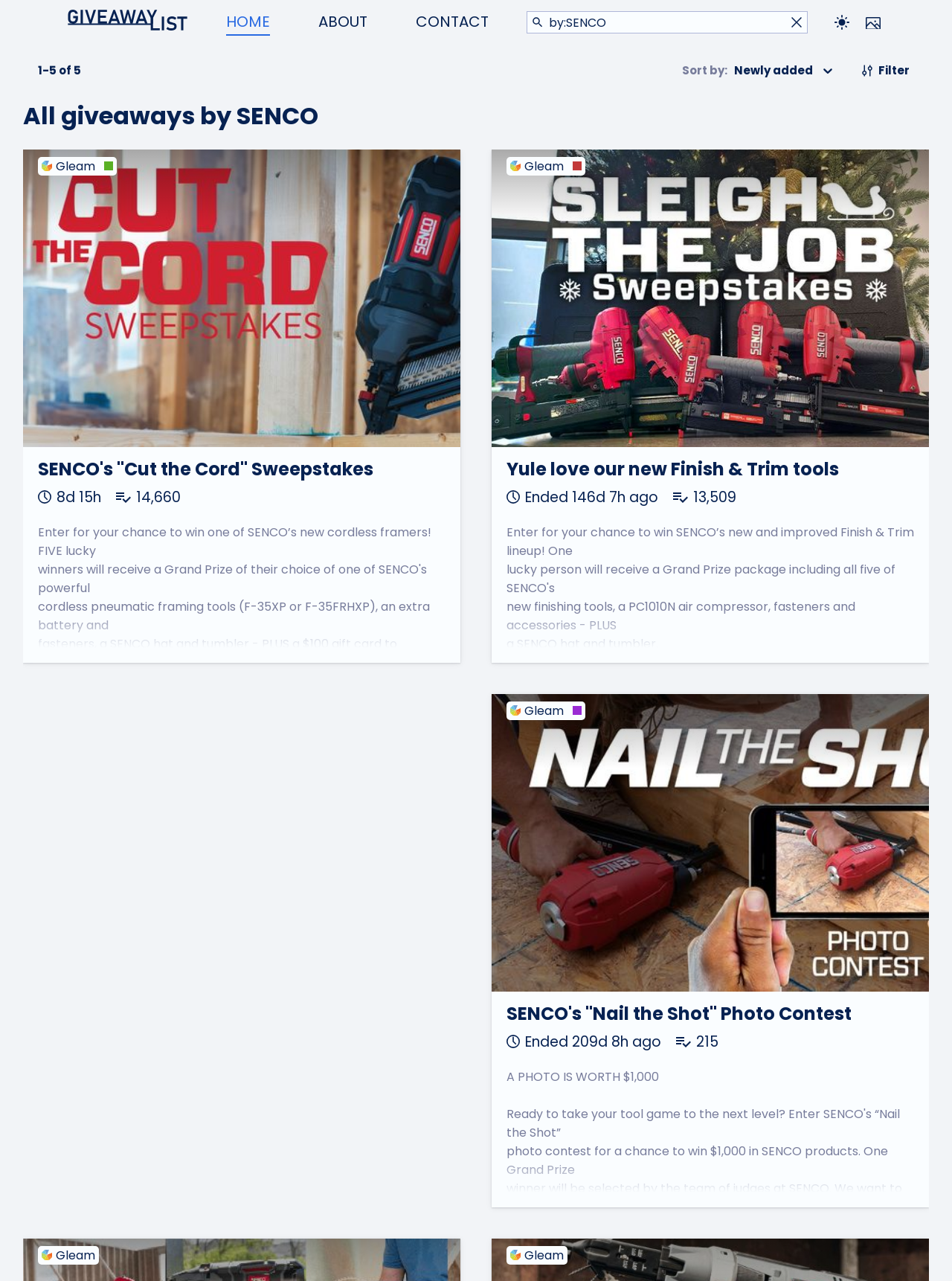Highlight the bounding box coordinates of the element you need to click to perform the following instruction: "View the 'Yule love our new Finish & Trim tools' giveaway."

[0.516, 0.117, 0.976, 0.518]